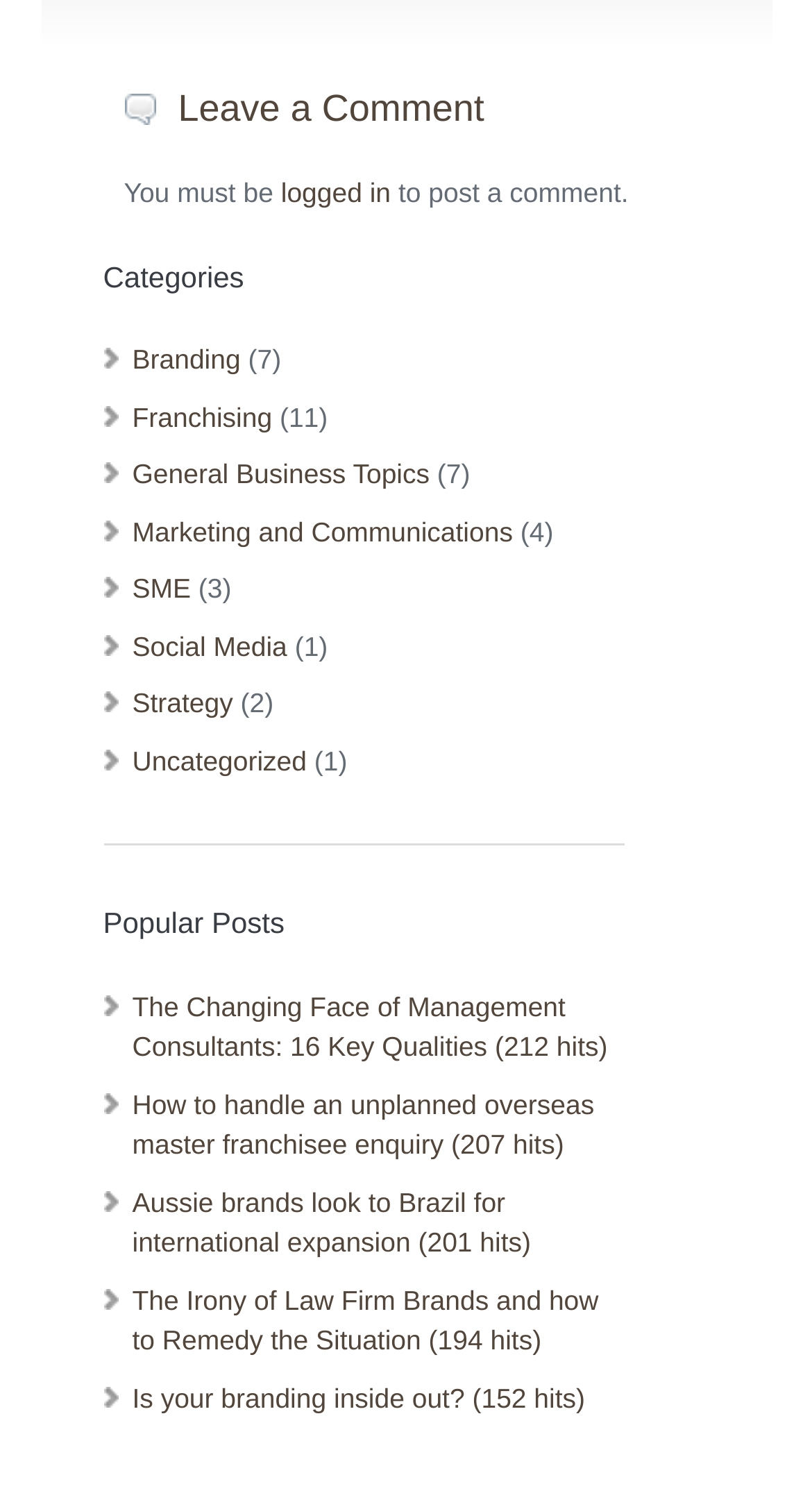Please provide a comprehensive answer to the question below using the information from the image: What is the most popular post on this webpage?

I looked at the list of links under 'Popular Posts' and found that the first link has the highest number of hits (212) and is titled 'The Changing Face of Management Consultants: 16 Key Qualities'.